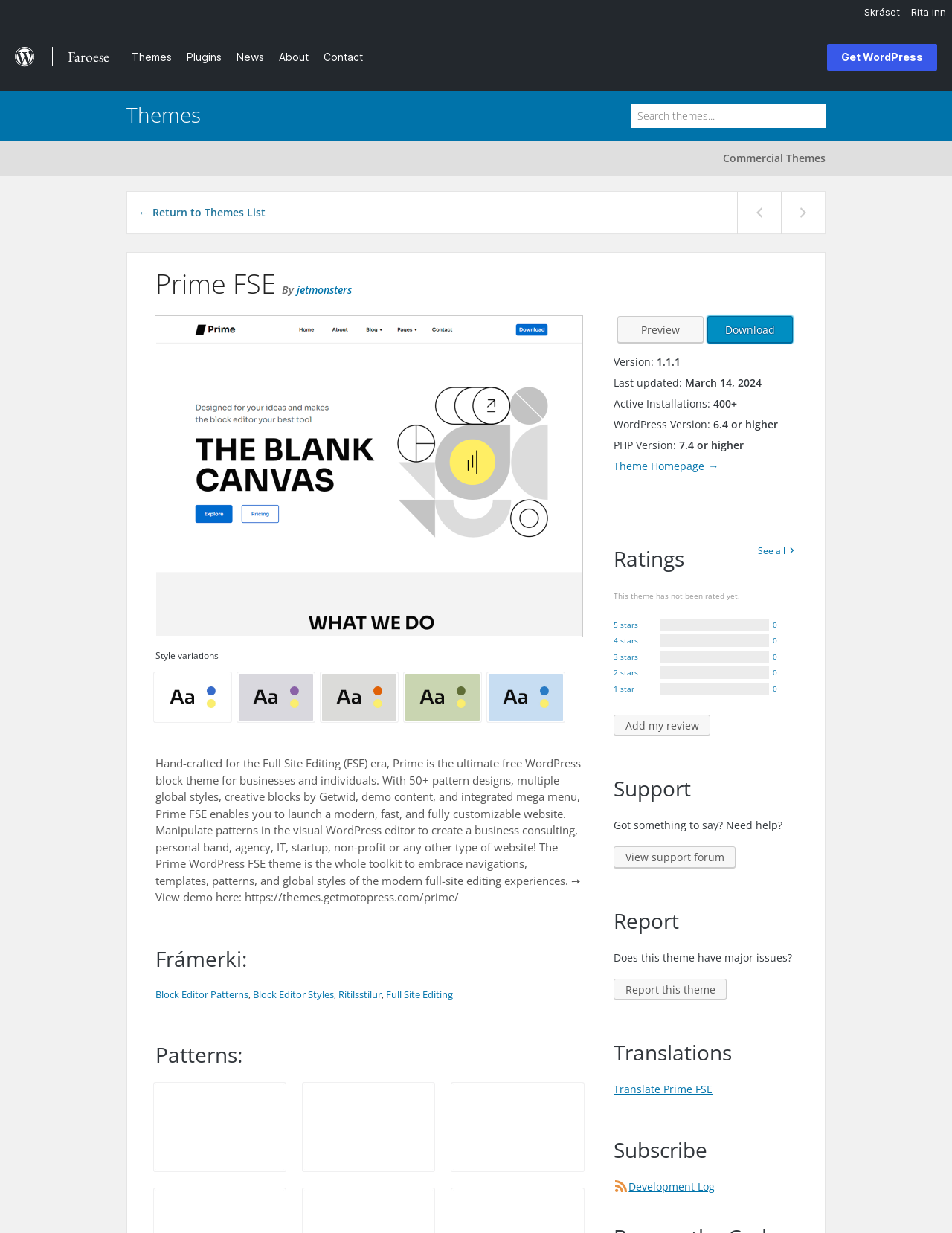Specify the bounding box coordinates of the area to click in order to follow the given instruction: "Translate the Prime FSE theme."

[0.645, 0.878, 0.749, 0.889]